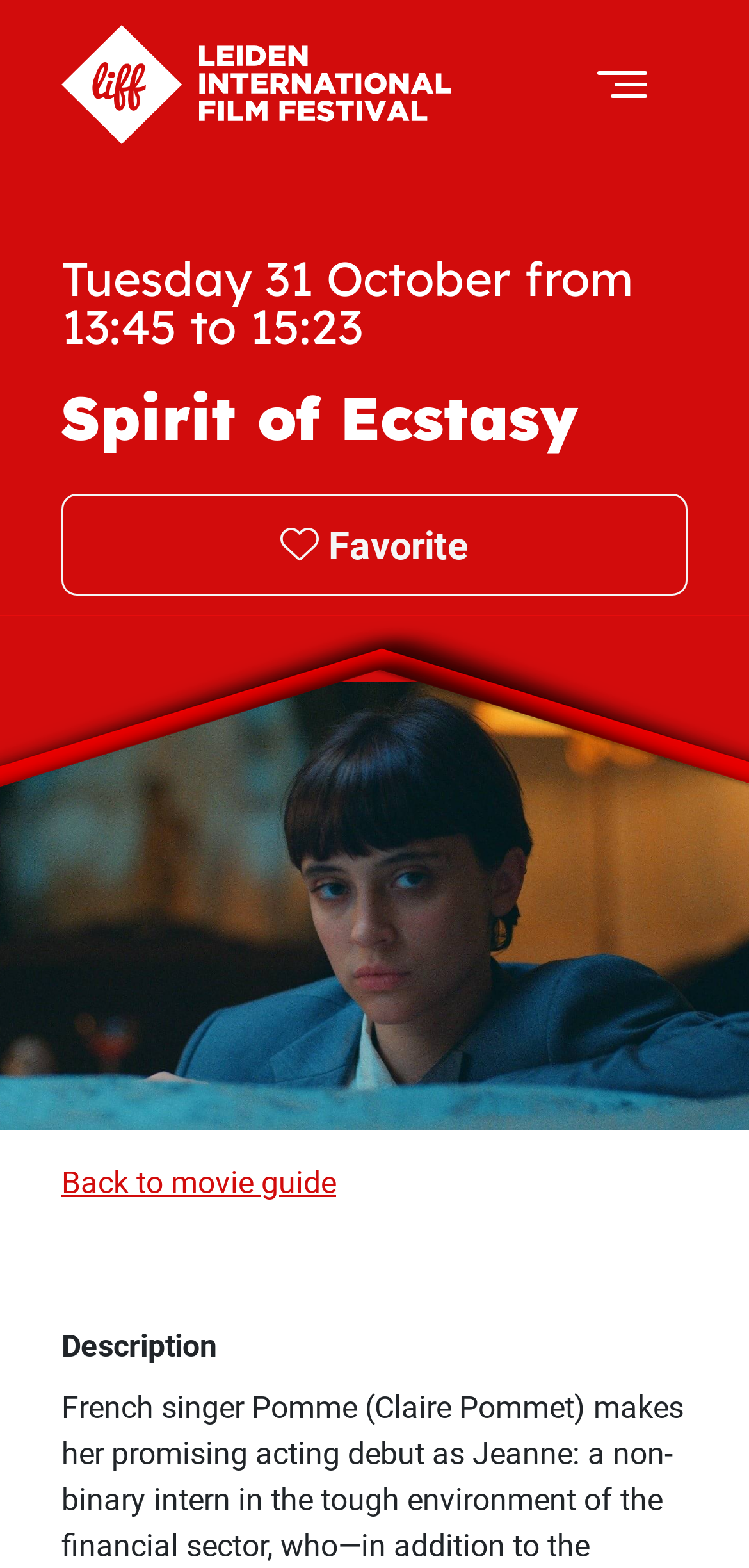Using the image as a reference, answer the following question in as much detail as possible:
Where can I find more information about the movie?

I found the link 'Back to movie guide' which suggests that it leads to a page with more information about the movie, such as a description or reviews.